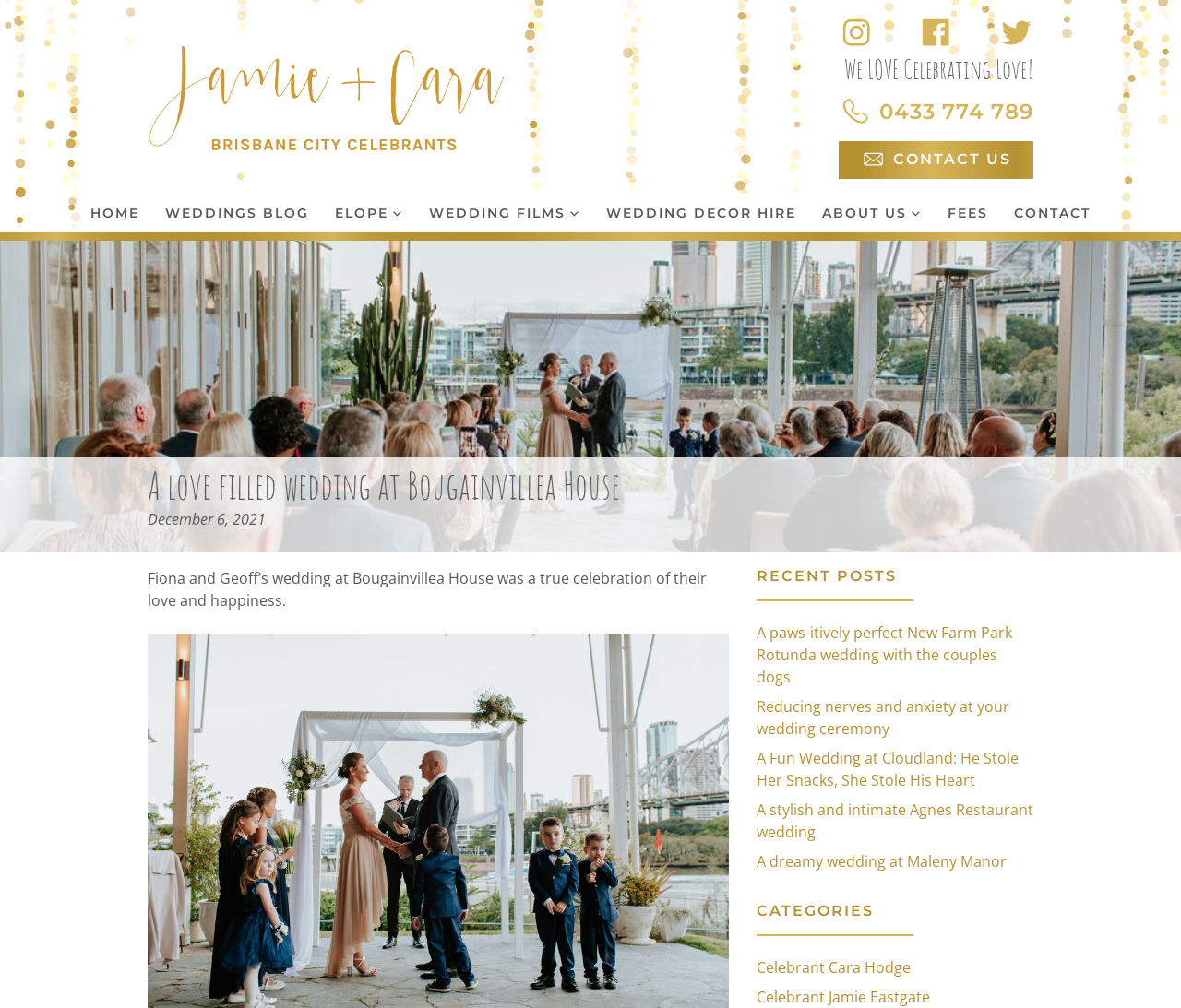Find the bounding box coordinates of the element you need to click on to perform this action: 'Return to homepage'. The coordinates should be represented by four float values between 0 and 1, in the format [left, top, right, bottom].

[0.125, 0.03, 0.488, 0.162]